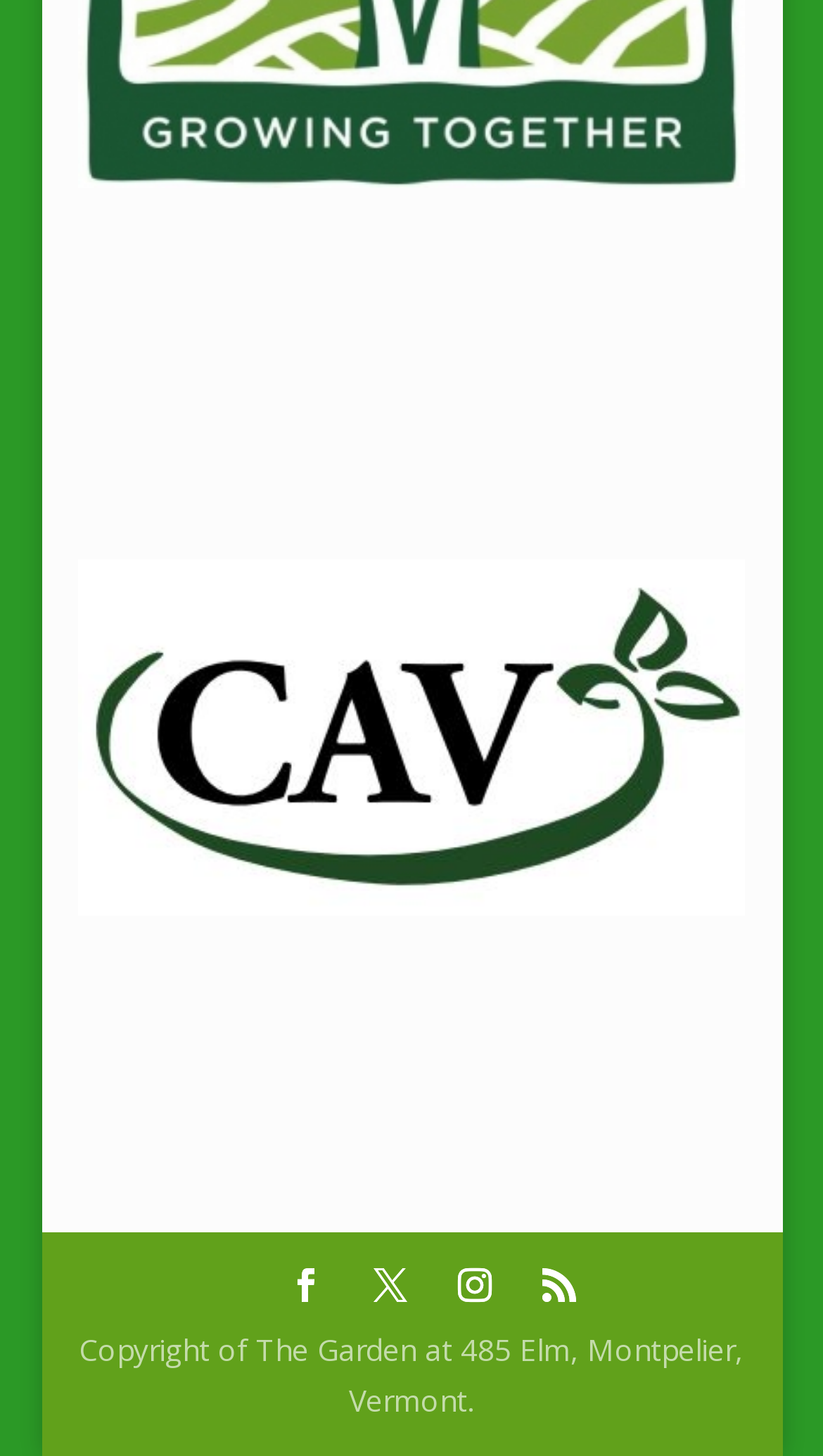How many images are on the page?
Using the image provided, answer with just one word or phrase.

2